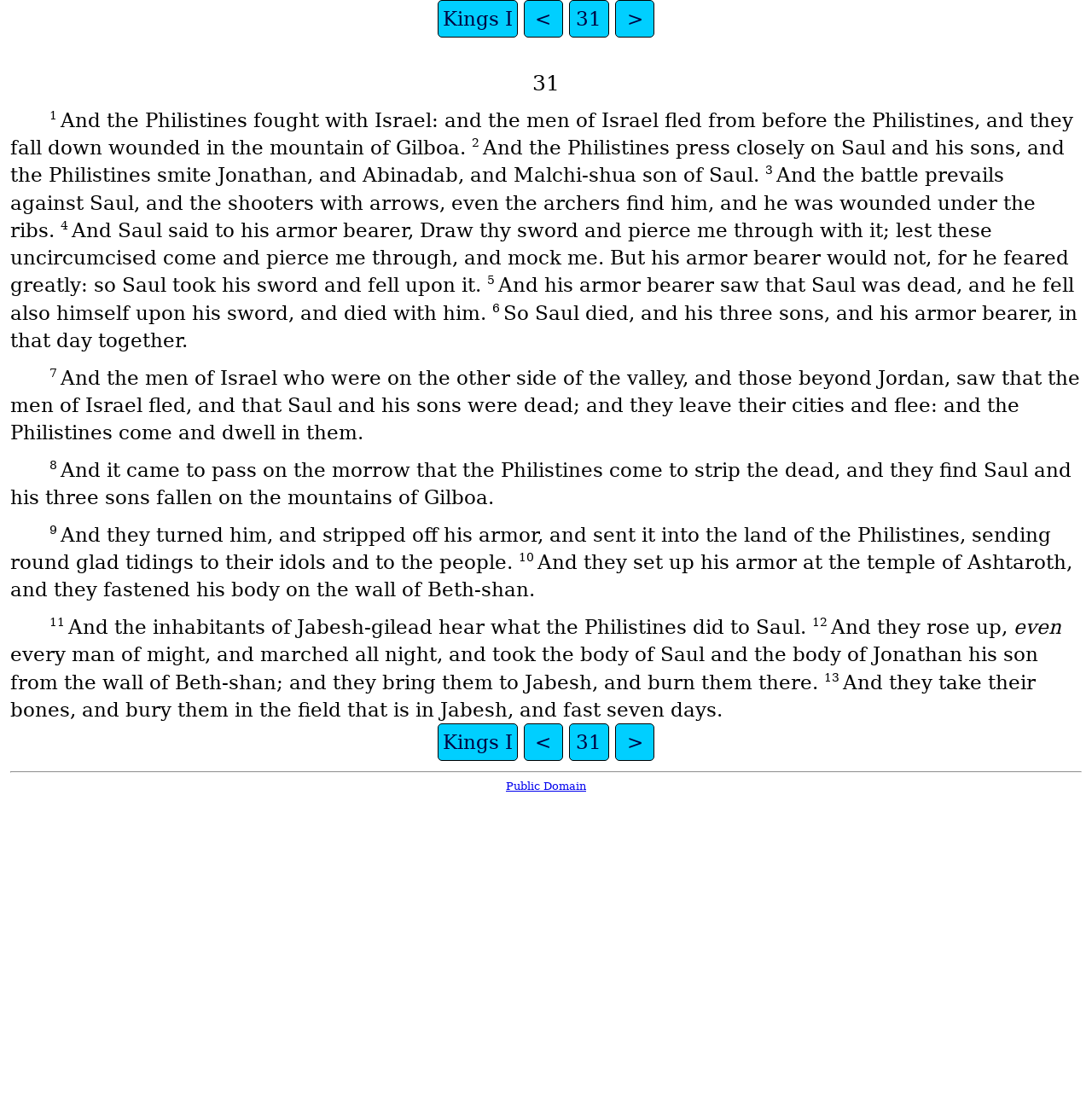Present a detailed account of what is displayed on the webpage.

This webpage appears to be a digital version of the Bible, specifically the book of Kings I, chapter 31. At the top of the page, there are four links: "Kings I", "<", "31", and ">". These links are likely navigation buttons to move between chapters.

Below the navigation links, there are 13 sections of text, each preceded by a number (1-13) and a small space. The text itself is a passage from the Bible, describing the battle between the Philistines and Israel, the death of Saul and his sons, and the aftermath.

The text is arranged in a single column, with each section separated by a small gap. The font size and style are consistent throughout the page, making it easy to read.

At the bottom of the page, there is a horizontal separator line, followed by a link to "Public Domain", which may indicate the copyright status of the content. Finally, there is a repetition of the navigation links ("Kings I", "<", "31", and ">") at the bottom of the page, allowing users to easily navigate to other chapters.